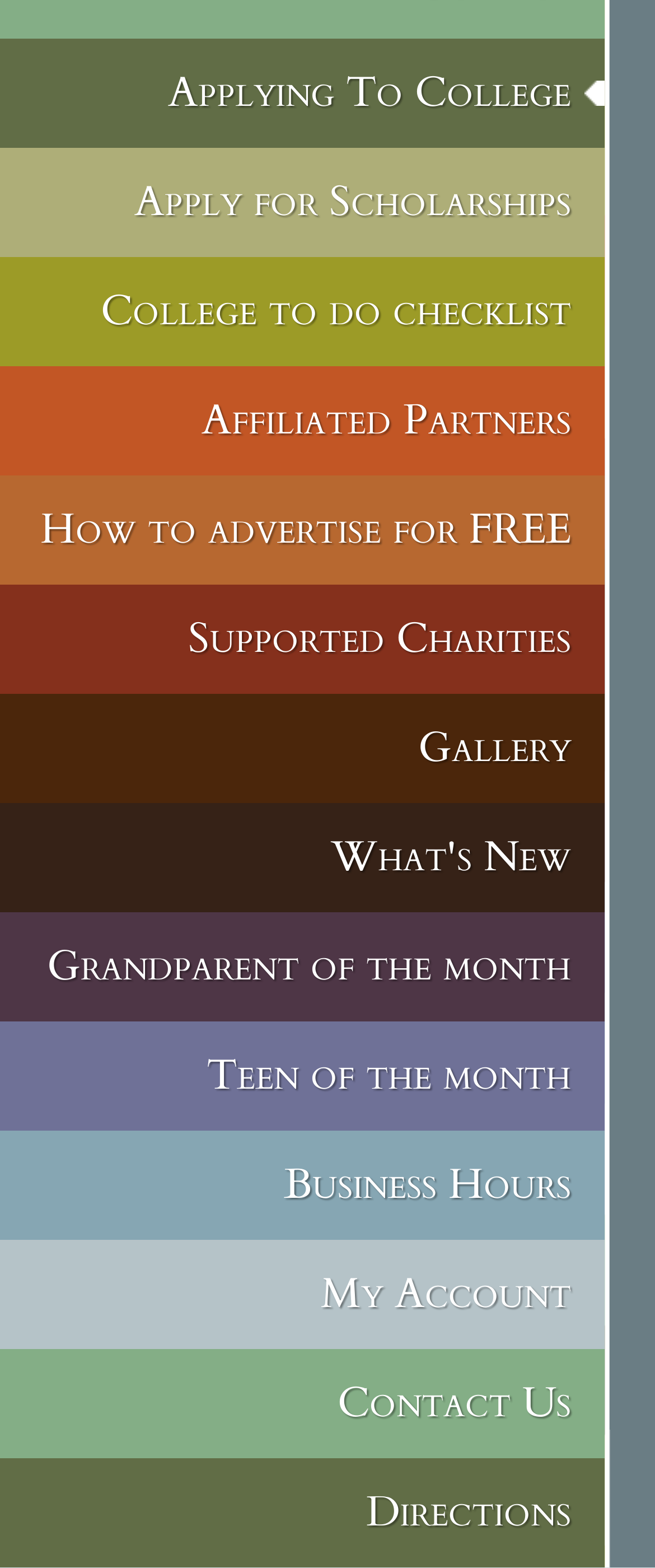Identify the bounding box coordinates for the region to click in order to carry out this instruction: "View gallery". Provide the coordinates using four float numbers between 0 and 1, formatted as [left, top, right, bottom].

[0.0, 0.442, 0.923, 0.512]